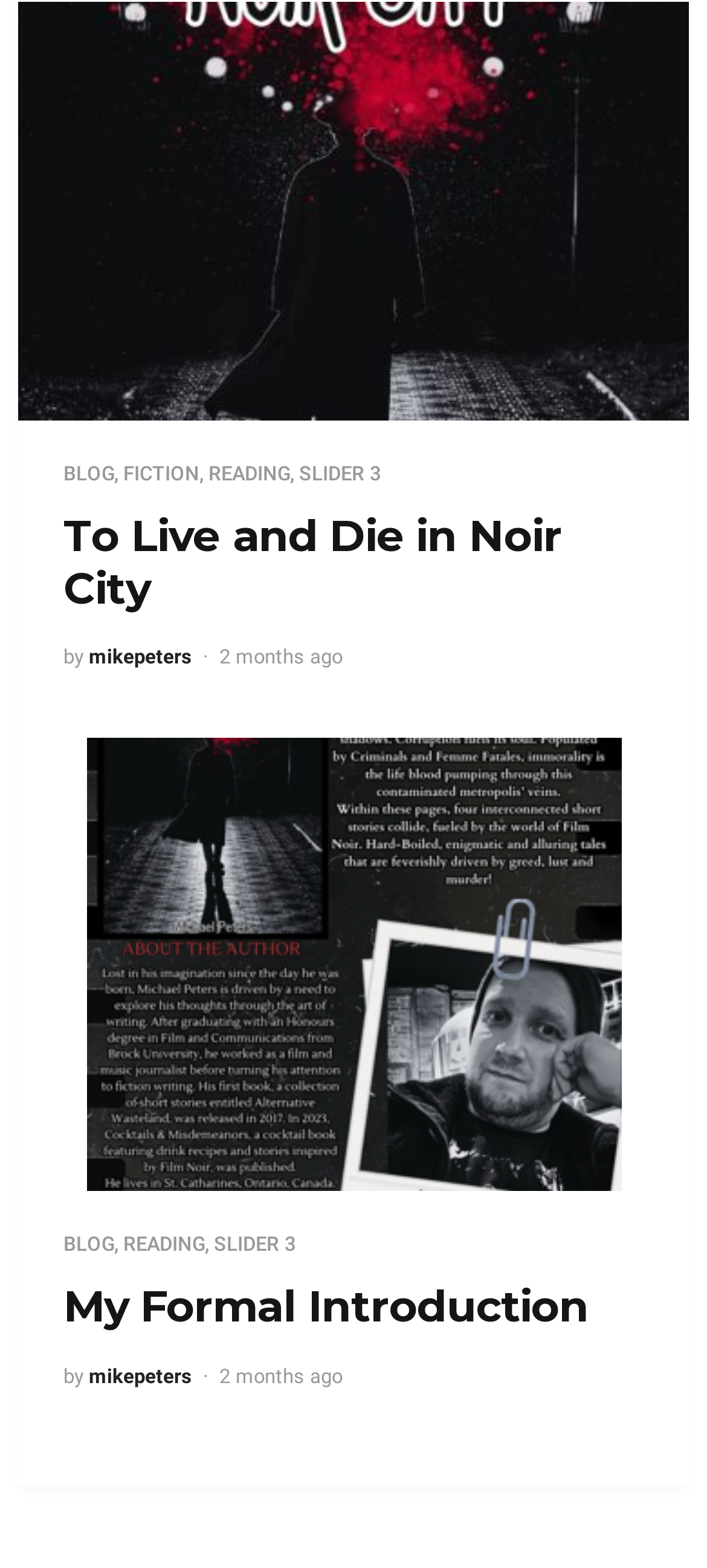Locate the bounding box coordinates of the area where you should click to accomplish the instruction: "Learn more about 'Reusable Heat Packs'".

None